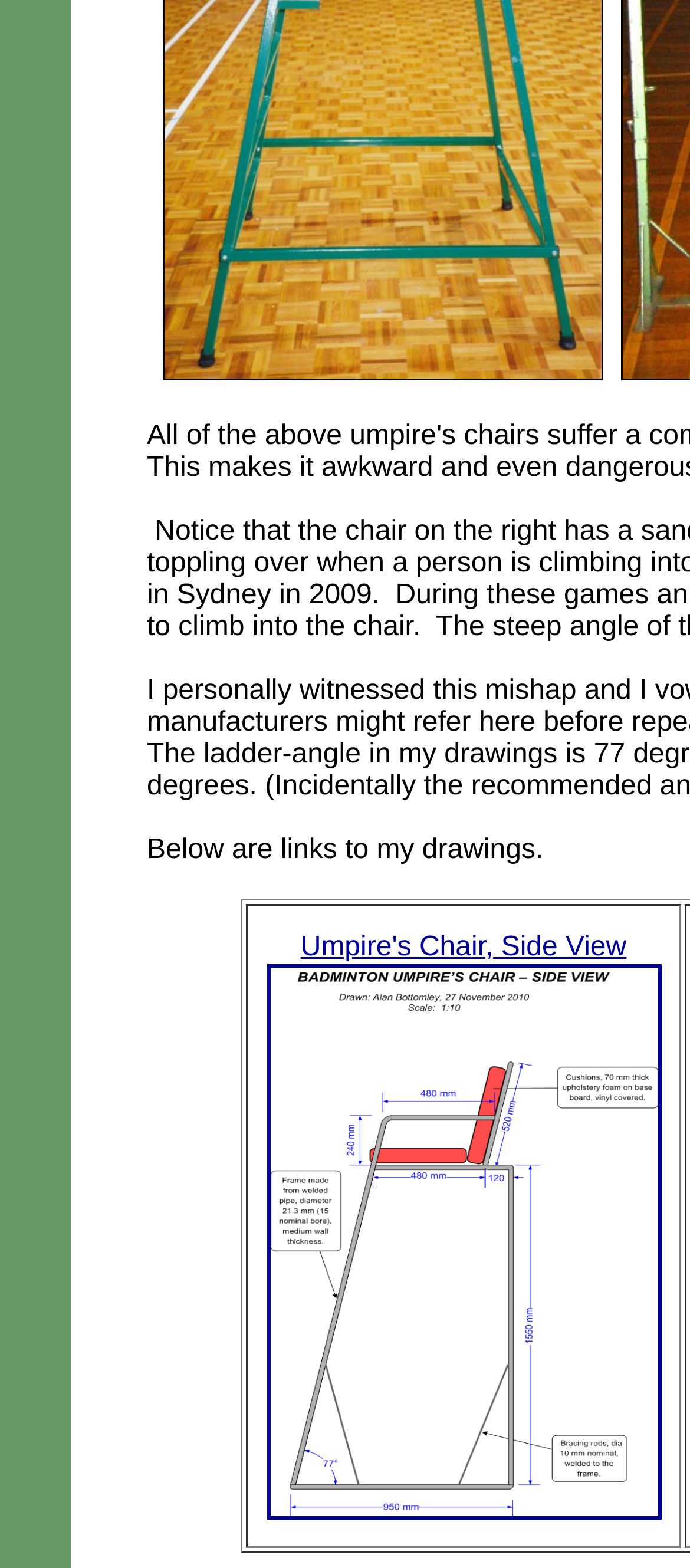Find the UI element described as: "parent_node: Umpire's Chair, Side View" and predict its bounding box coordinates. Ensure the coordinates are four float numbers between 0 and 1, [left, top, right, bottom].

[0.386, 0.615, 0.958, 0.634]